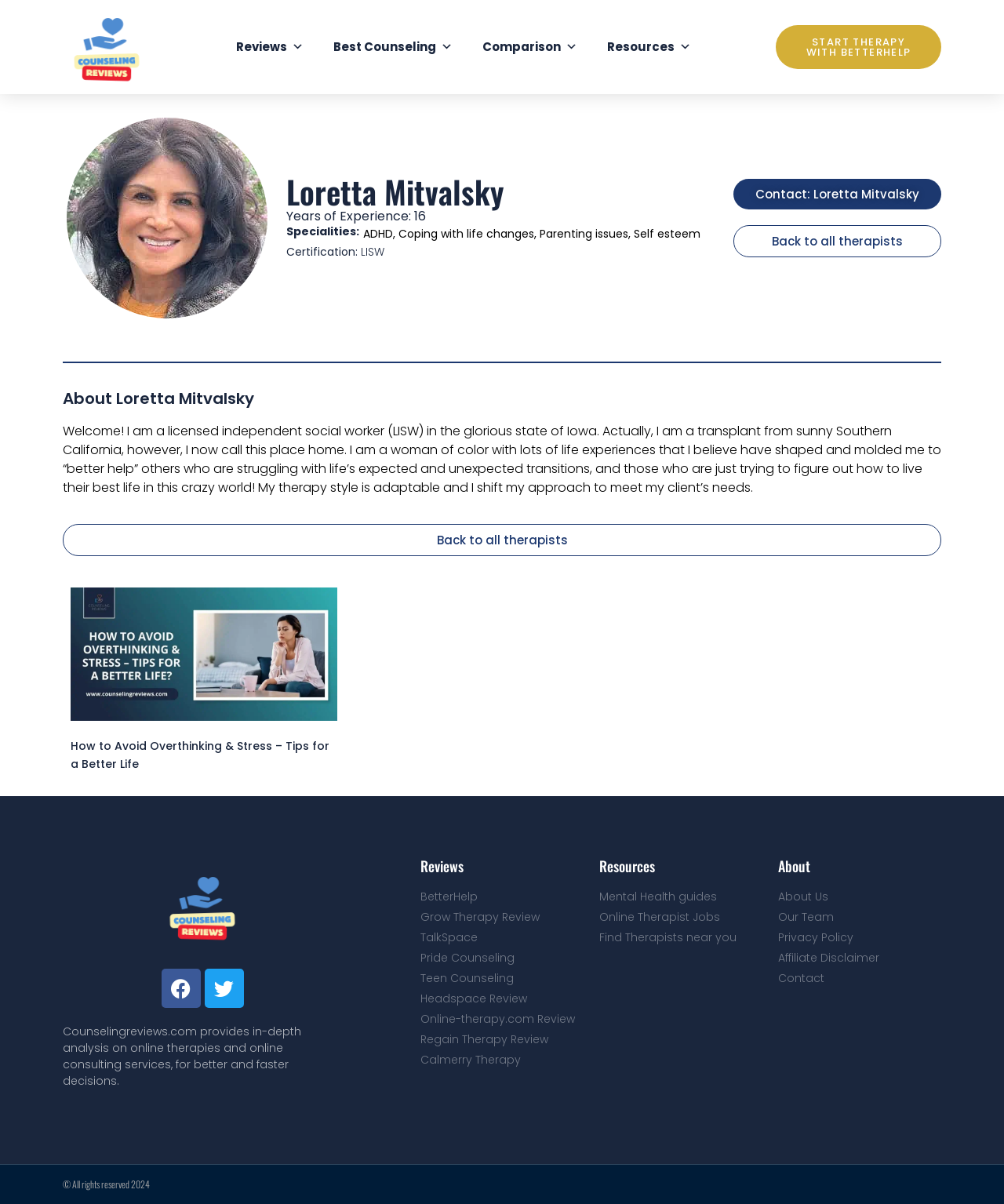How many years of experience does Loretta Mitvalsky have?
Could you give a comprehensive explanation in response to this question?

I found this information in the StaticText 'Years of Experience: 16' which is located below the heading 'Loretta Mitvalsky'.